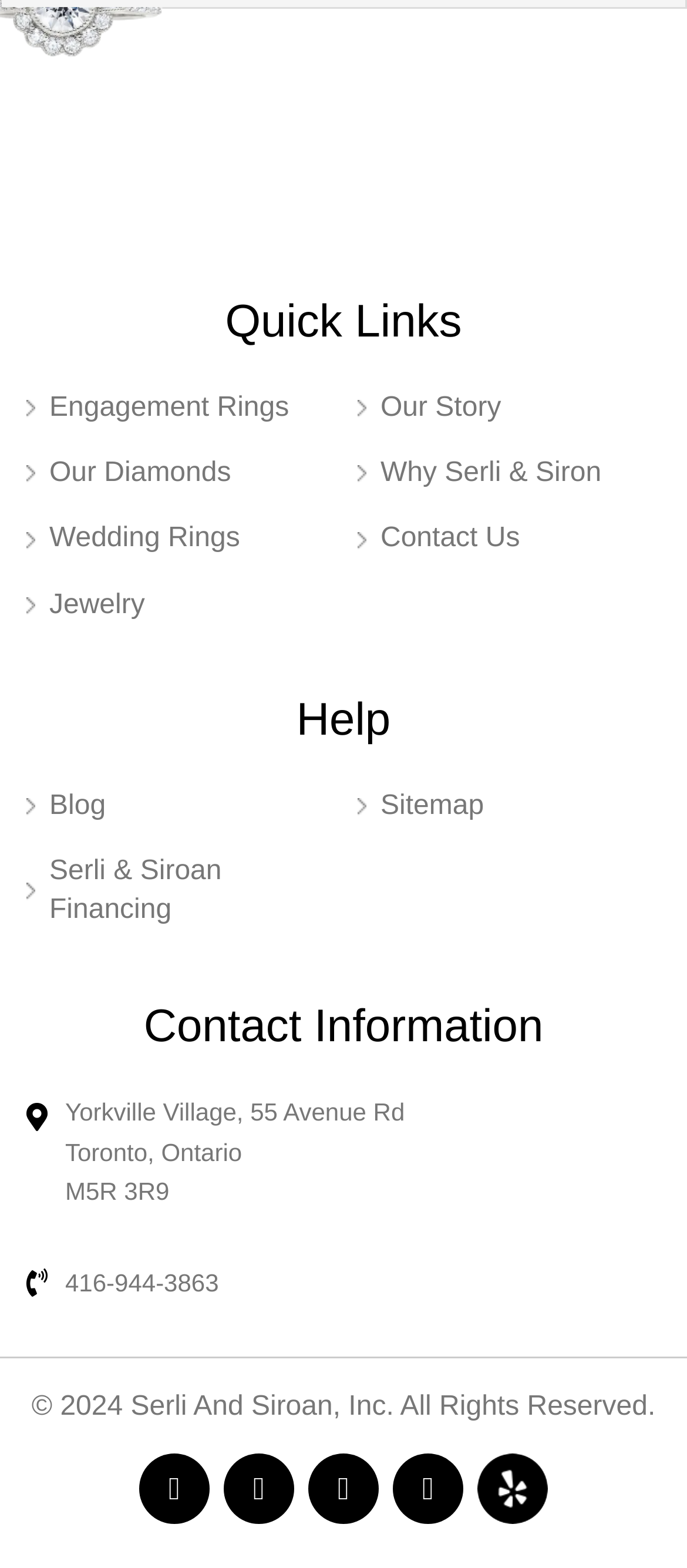Could you determine the bounding box coordinates of the clickable element to complete the instruction: "View Contact Information"? Provide the coordinates as four float numbers between 0 and 1, i.e., [left, top, right, bottom].

[0.038, 0.633, 0.962, 0.674]